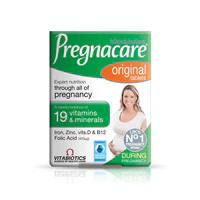Provide an in-depth description of the image you see.

The image features a box of **Vitabiotics Pregnacare Original Tablets**, designed to provide expert nutrition throughout pregnancy. The packaging prominently displays the brand name "Pregnacare" along with the word "original" in orange, emphasizing its foundational formula. The front highlights that it contains a comprehensive blend of **19 vitamins and minerals**, which is essential for supporting pregnant women's health. Key nutrients such as Iron, Zinc, Vitamins D and B12, and Folic Acid are also mentioned, underscoring their importance during this vital stage. The image suggests a focus on health and well-being during pregnancy, making it a valuable addition for expectant mothers looking to ensure they receive essential nutrients. The product is recognized as the **No. 1 choice during pregnancy** by the brand.